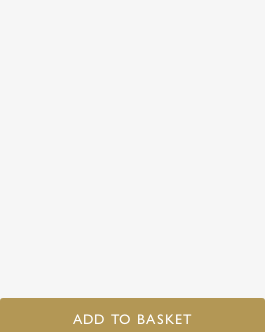What is the purpose of the 'ADD TO BASKET' button?
Provide an in-depth and detailed explanation in response to the question.

The 'ADD TO BASKET' button is a call-to-action designed to encourage customers to purchase the product, and its purpose is to allow users to easily add the item to their shopping cart, thereby enhancing the online shopping experience.